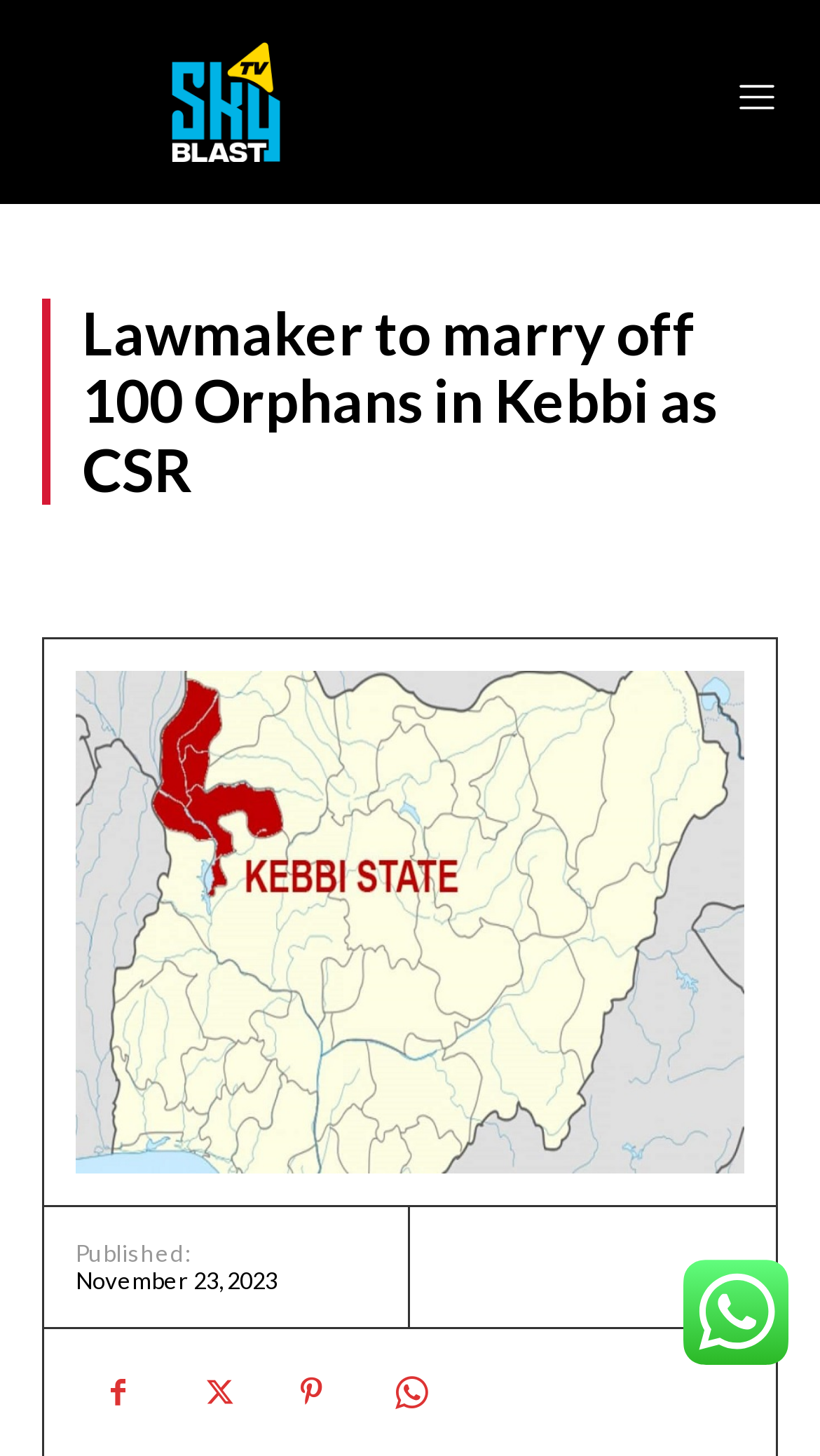Generate the text content of the main heading of the webpage.

Lawmaker to marry off 100 Orphans in Kebbi as CSR